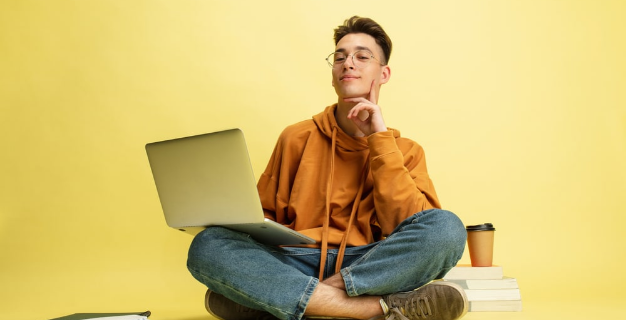Write a descriptive caption for the image, covering all notable aspects.

In this vibrant image, a young man sits comfortably on the floor, thoughtfully resting his chin on his hand. He is engaged with a laptop in front of him, showcasing a modern and studious vibe. The casual attire consists of a warm, oversized orange hoodie, perfectly paired with light blue jeans. He wears glasses that add a touch of intellect to his appearance. The backdrop is a cheerful yellow, enhancing the overall energetic atmosphere of the scene. Beside him are a few books stacked neatly, and a coffee cup, suggesting a relaxed study session or a moment of reflection on his academic journey. This image reflects a blend of youthfulness, concentration, and the pursuit of knowledge.